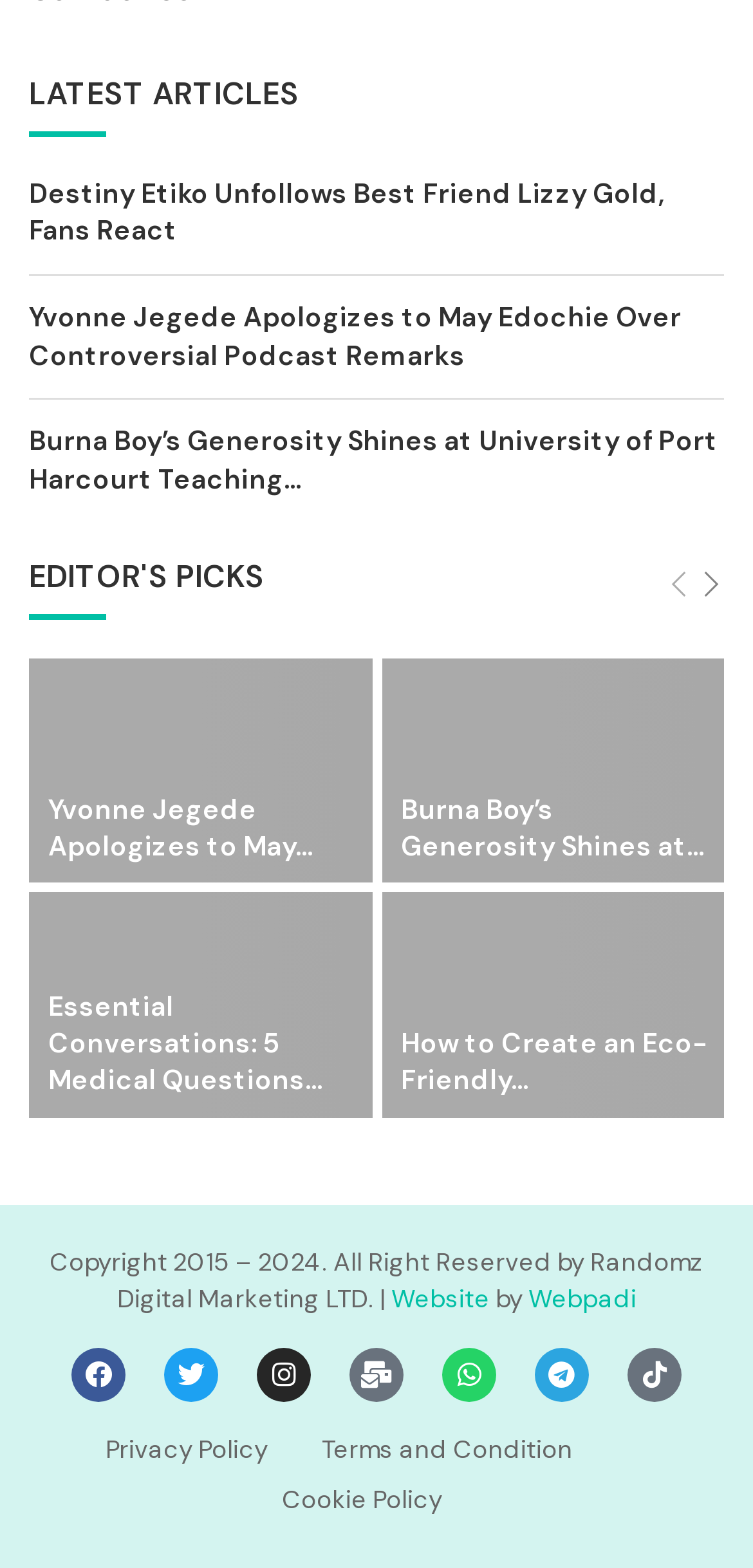Please answer the following question using a single word or phrase: 
What is the category of the article 'Essential Conversations: 5 Medical Questions to Ask Your Spouse Before Marriage'?

EDITOR'S PICKS